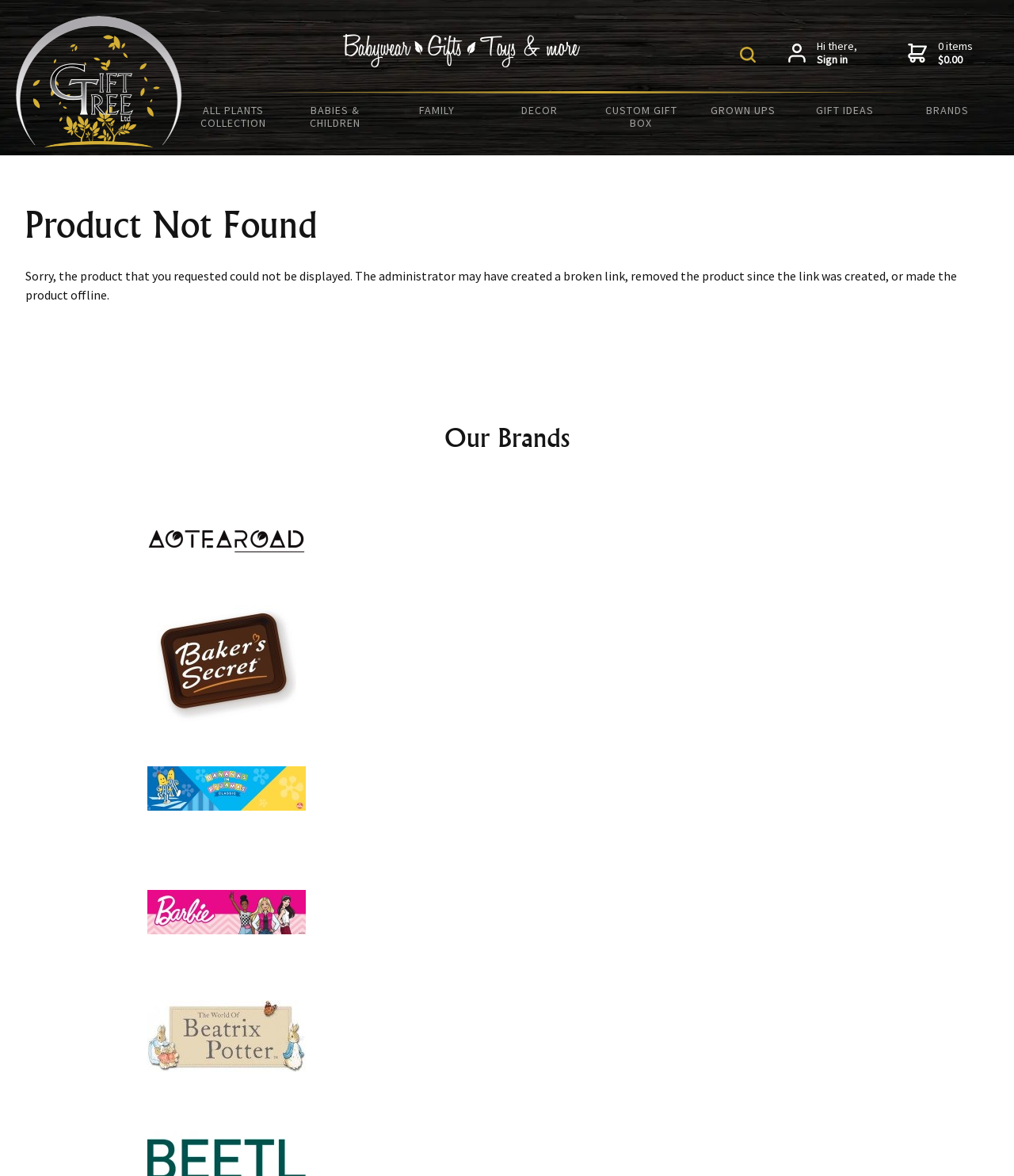Pinpoint the bounding box coordinates for the area that should be clicked to perform the following instruction: "Explore Aotearoad brand".

[0.145, 0.5, 0.302, 0.513]